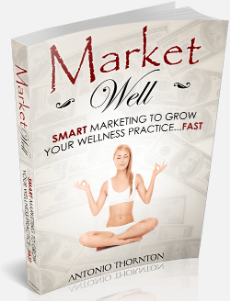Respond to the following query with just one word or a short phrase: 
What is surrounding the woman on the cover?

Faint outlines of currency notes